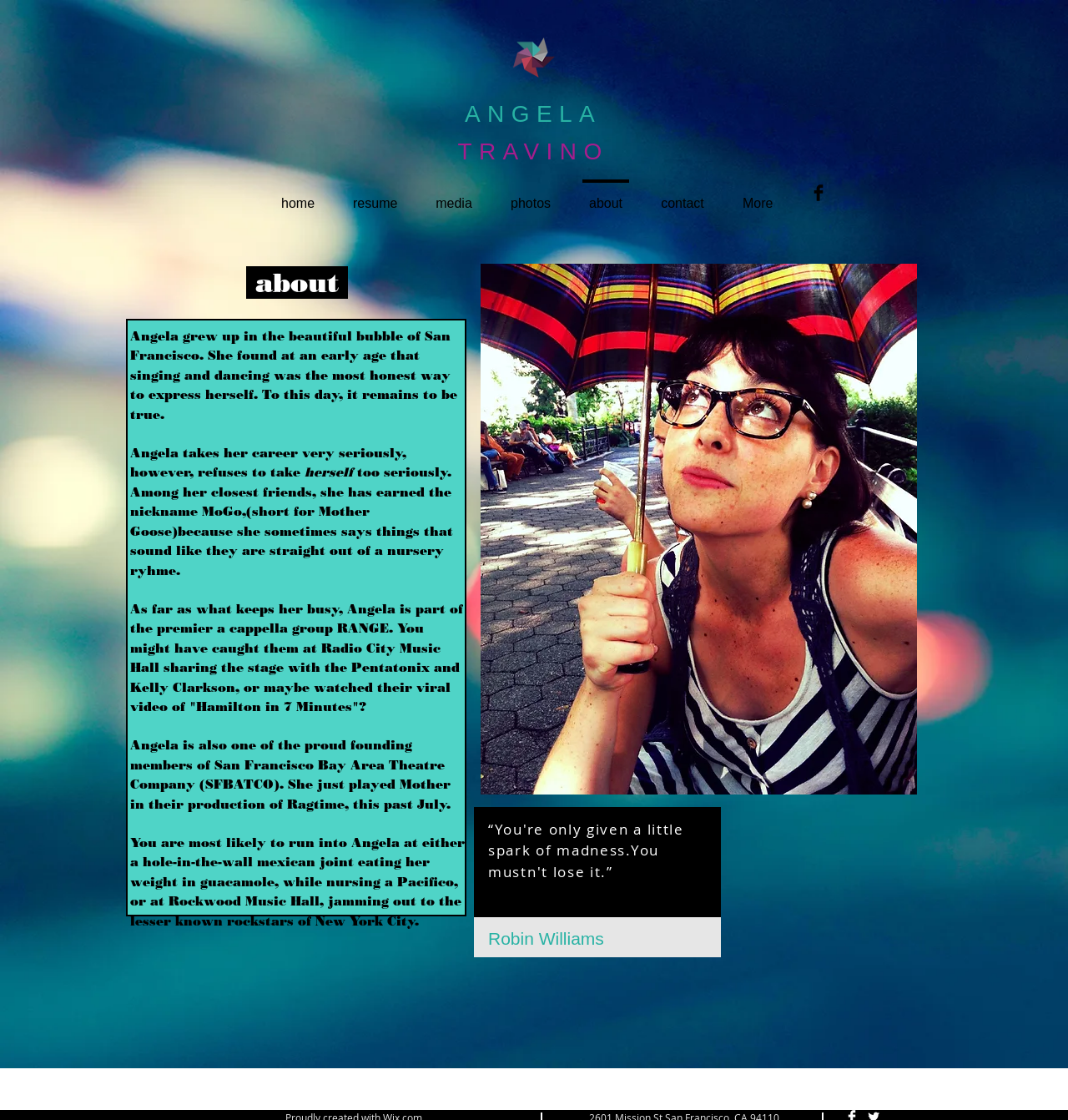Locate the bounding box coordinates of the area where you should click to accomplish the instruction: "Visit Angela's Facebook page".

[0.759, 0.164, 0.774, 0.179]